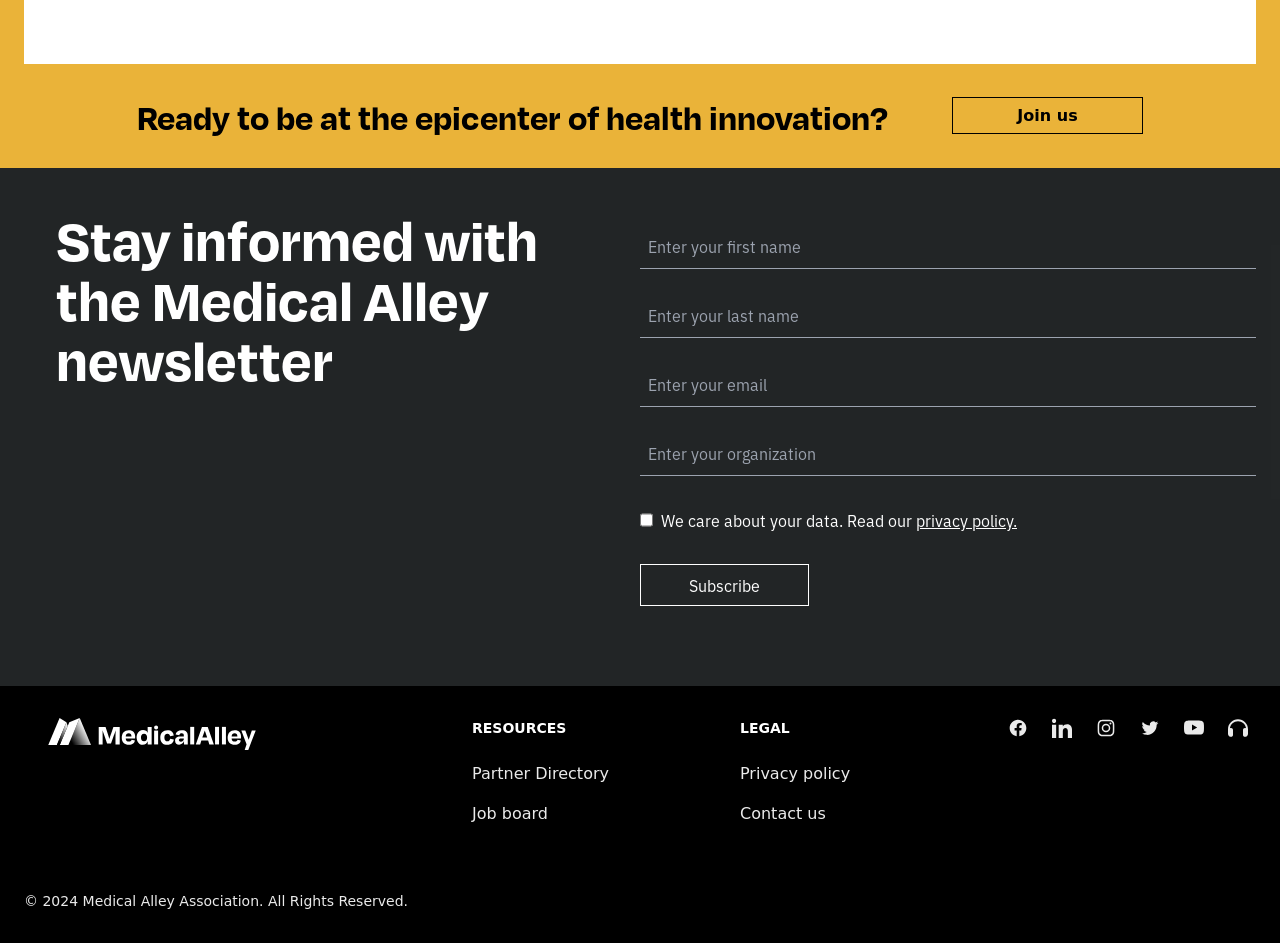Identify the bounding box coordinates of the section that should be clicked to achieve the task described: "Read the privacy policy".

[0.716, 0.54, 0.795, 0.563]